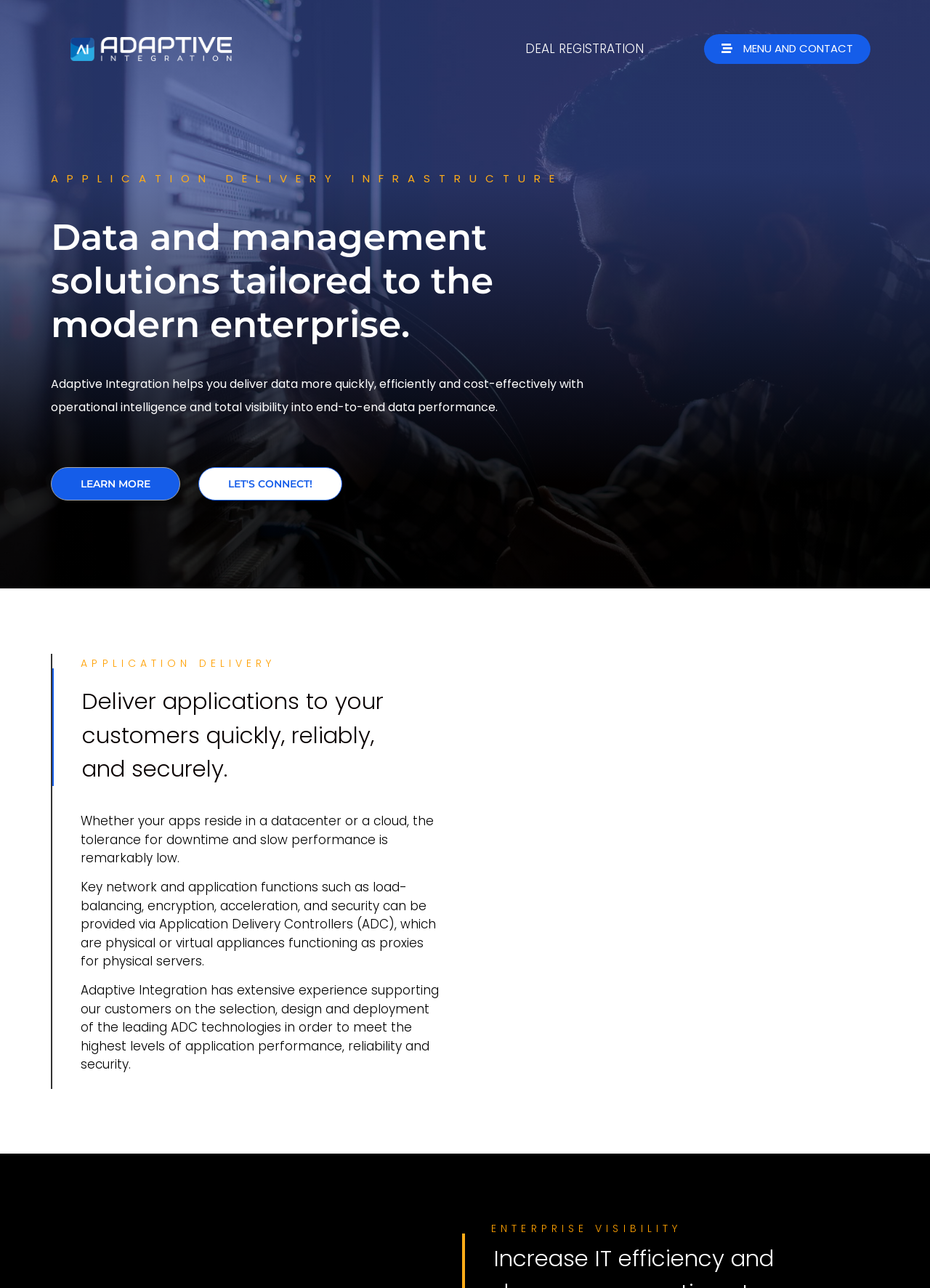What is the tolerance for downtime and slow performance?
Please provide a comprehensive answer based on the details in the screenshot.

The webpage states that whether apps reside in a datacenter or a cloud, the tolerance for downtime and slow performance is remarkably low, indicating that there is little patience for slow or unreliable application performance.